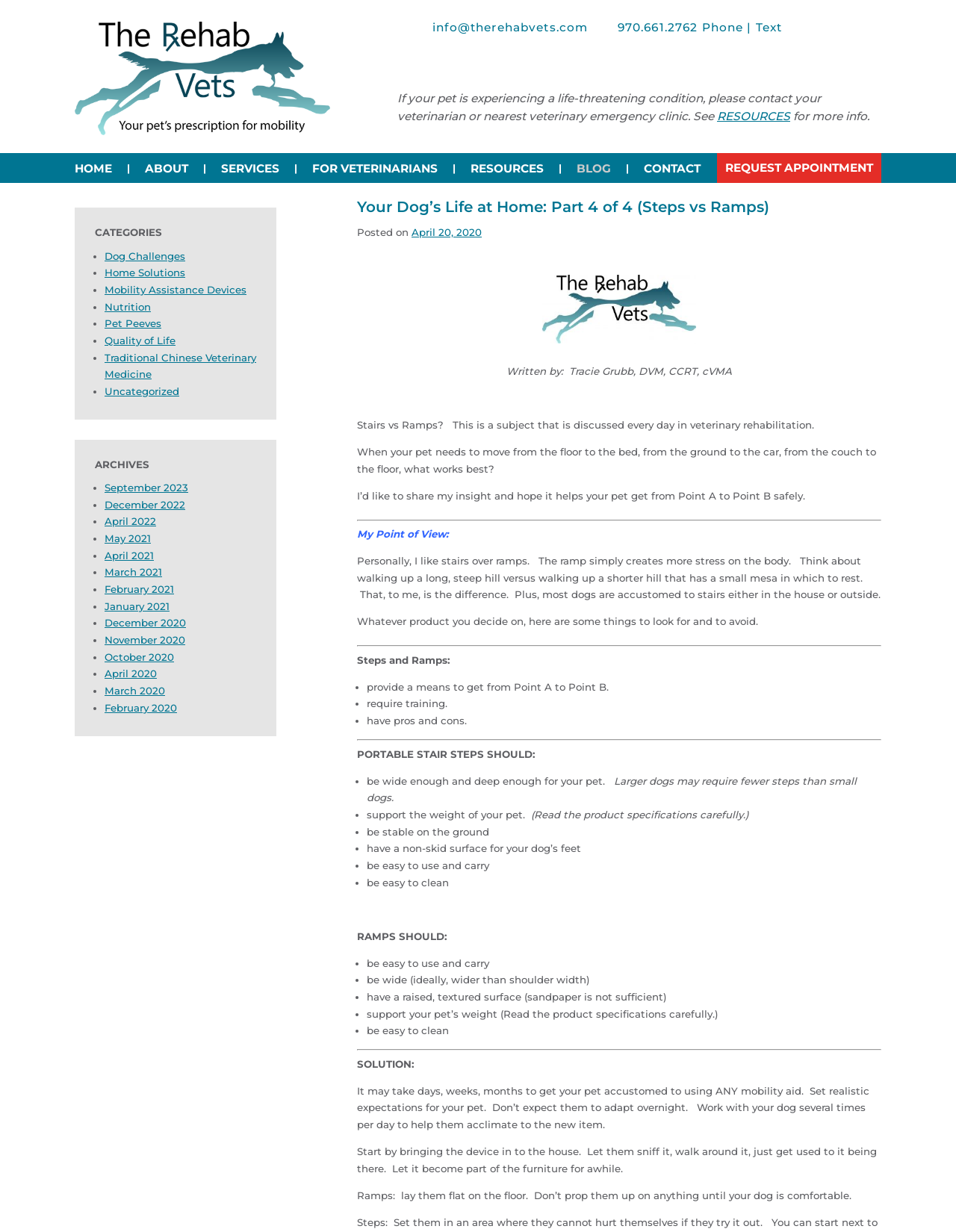Given the description "Uncategorized", determine the bounding box of the corresponding UI element.

[0.109, 0.313, 0.187, 0.322]